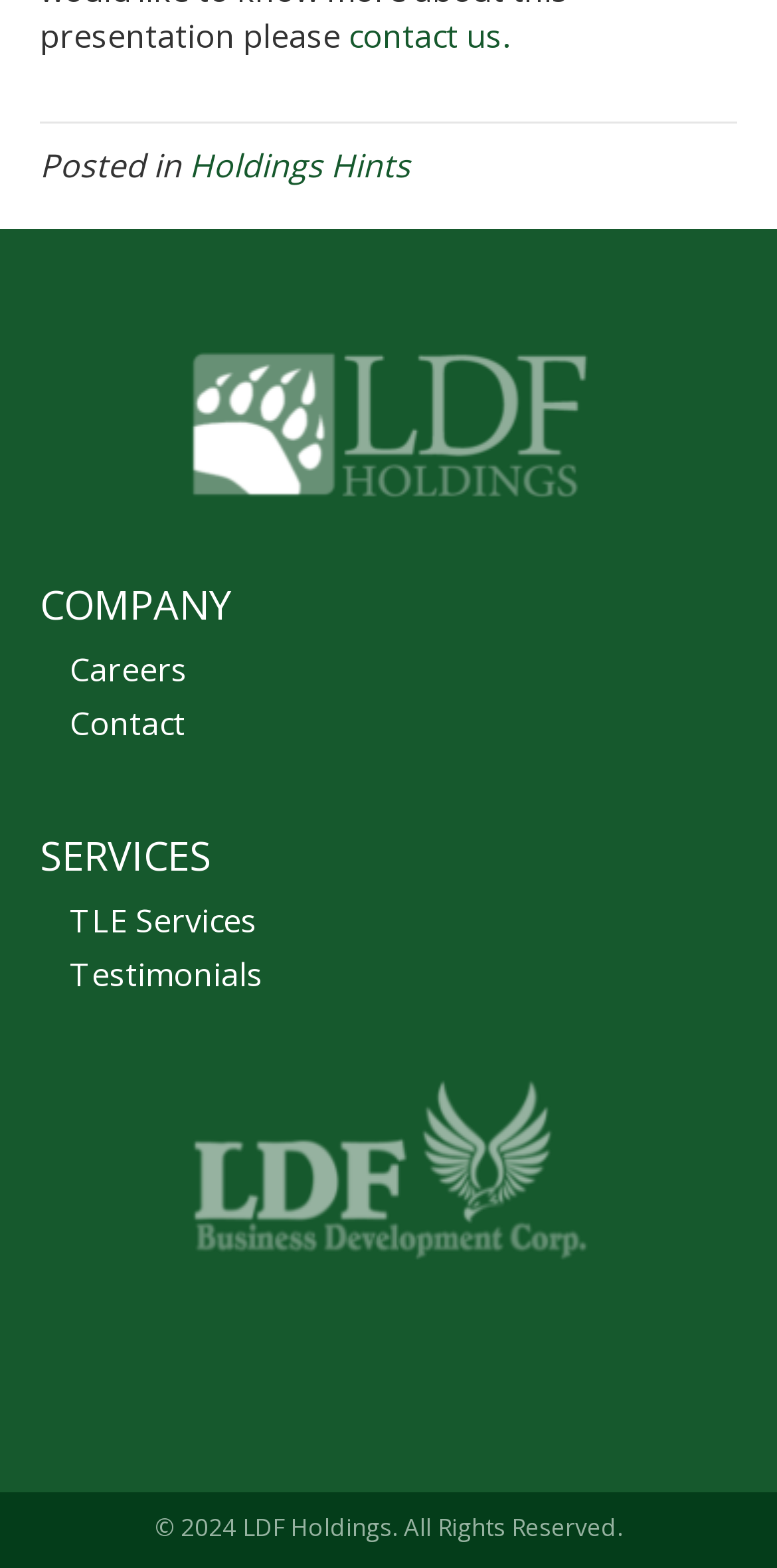Please find the bounding box coordinates of the element that you should click to achieve the following instruction: "go to Holdings Hints". The coordinates should be presented as four float numbers between 0 and 1: [left, top, right, bottom].

[0.244, 0.091, 0.528, 0.119]